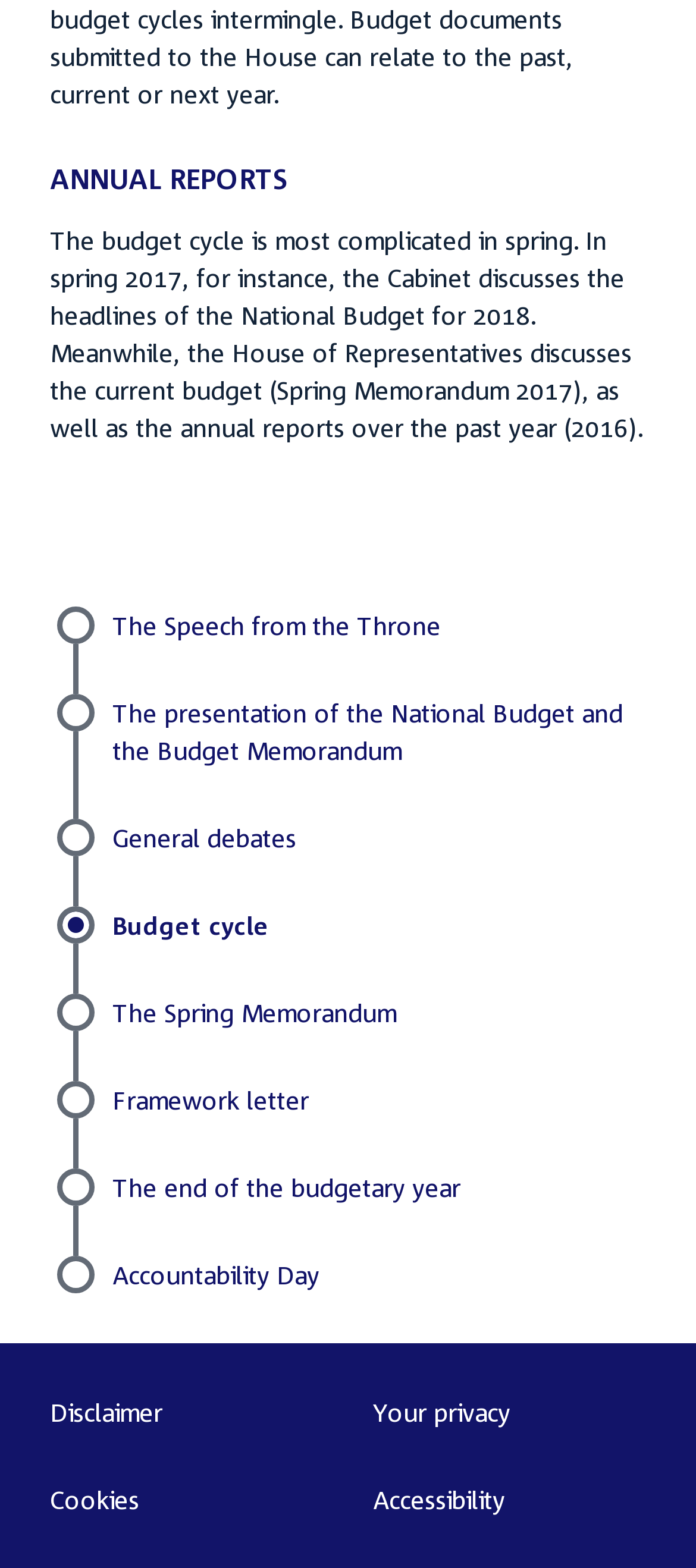Please answer the following question as detailed as possible based on the image: 
What is the last link in the footer menu?

The footer menu is located at the bottom of the page and contains 4 links, which are 'Disclaimer', 'Your privacy', 'Cookies', and 'Accessibility'. The last link in the footer menu is 'Accessibility', which has a bounding box of [0.536, 0.947, 0.726, 0.966].